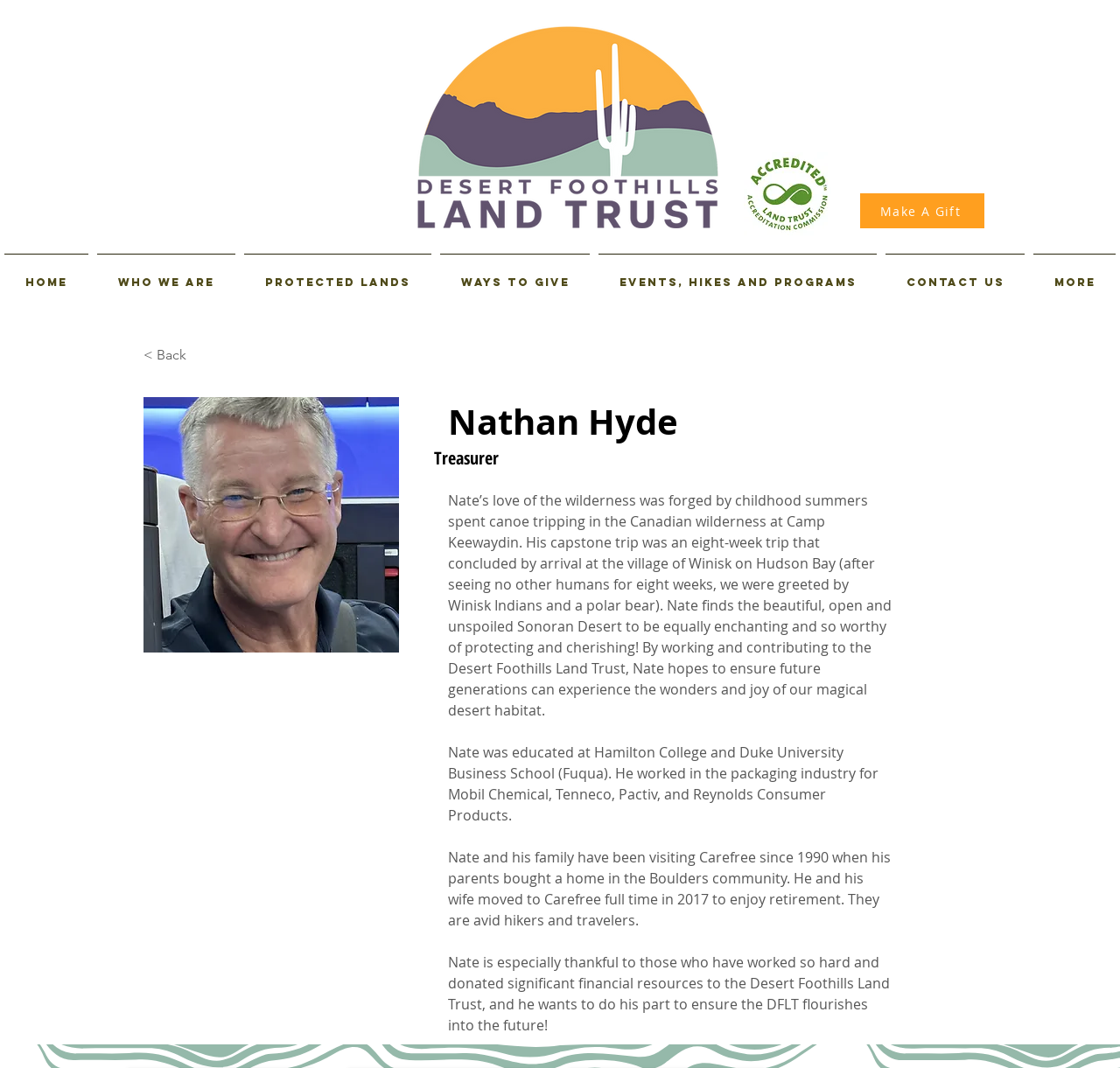Bounding box coordinates must be specified in the format (top-left x, top-left y, bottom-right x, bottom-right y). All values should be floating point numbers between 0 and 1. What are the bounding box coordinates of the UI element described as: Books of the Bible

None